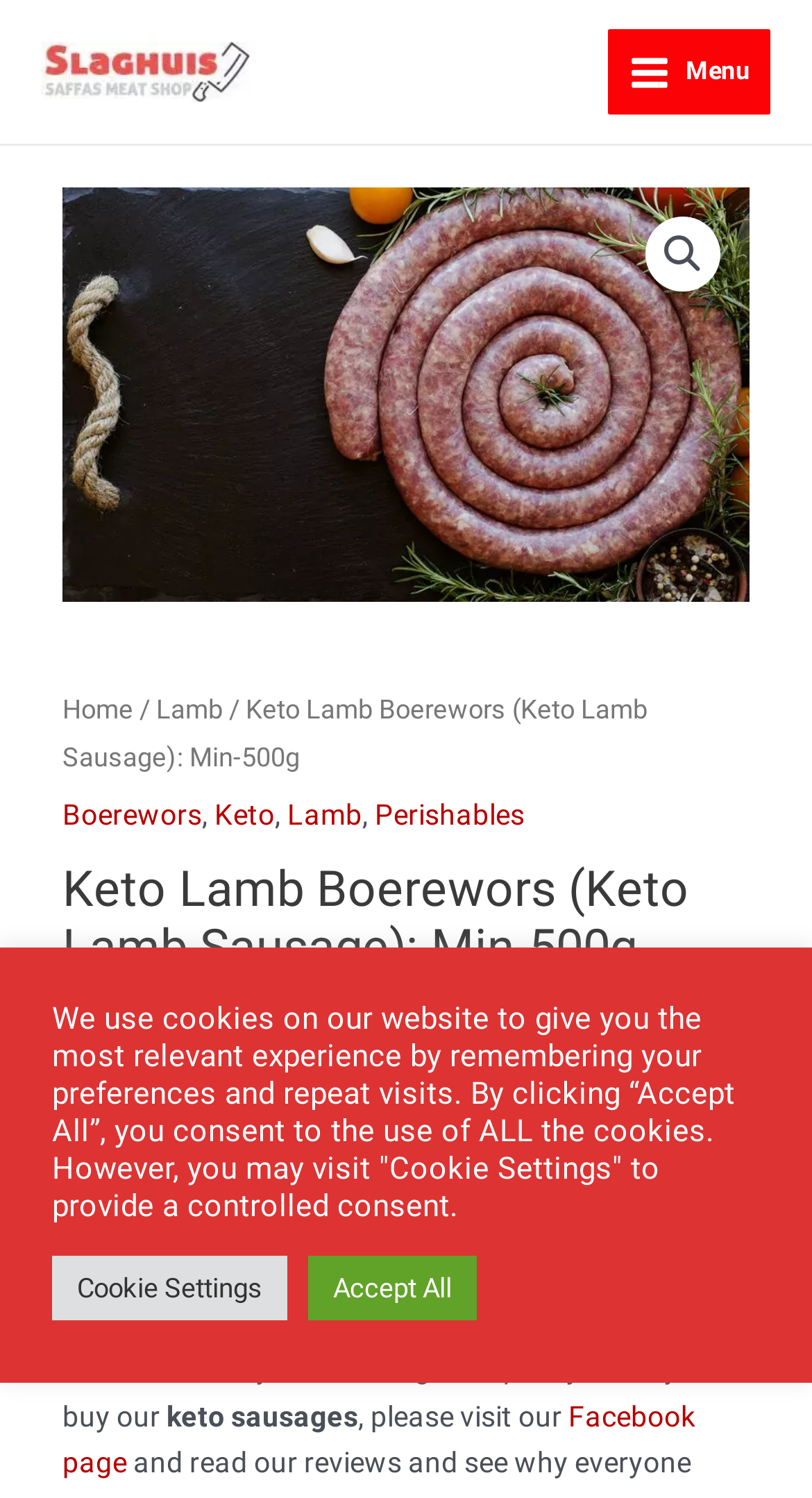Please give a concise answer to this question using a single word or phrase: 
What is the purpose of the button 'Main Menu Menu'?

To open the main menu